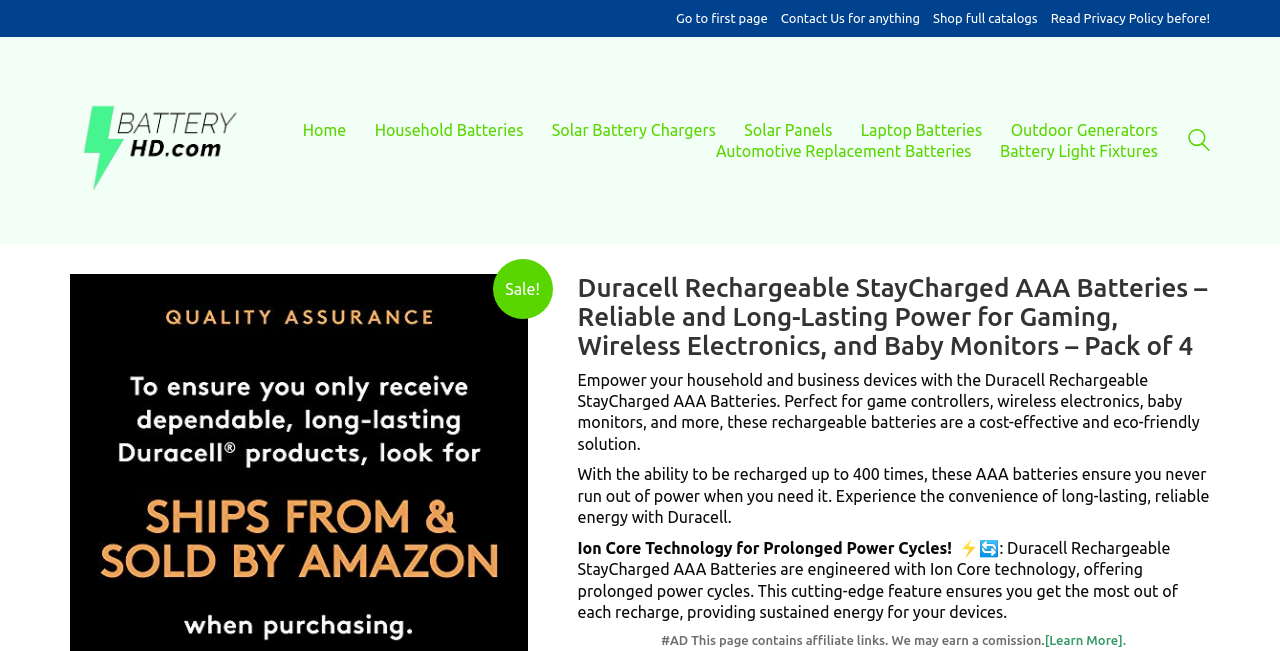Find and generate the main title of the webpage.

Duracell Rechargeable StayCharged AAA Batteries – Reliable and Long-Lasting Power for Gaming, Wireless Electronics, and Baby Monitors – Pack of 4